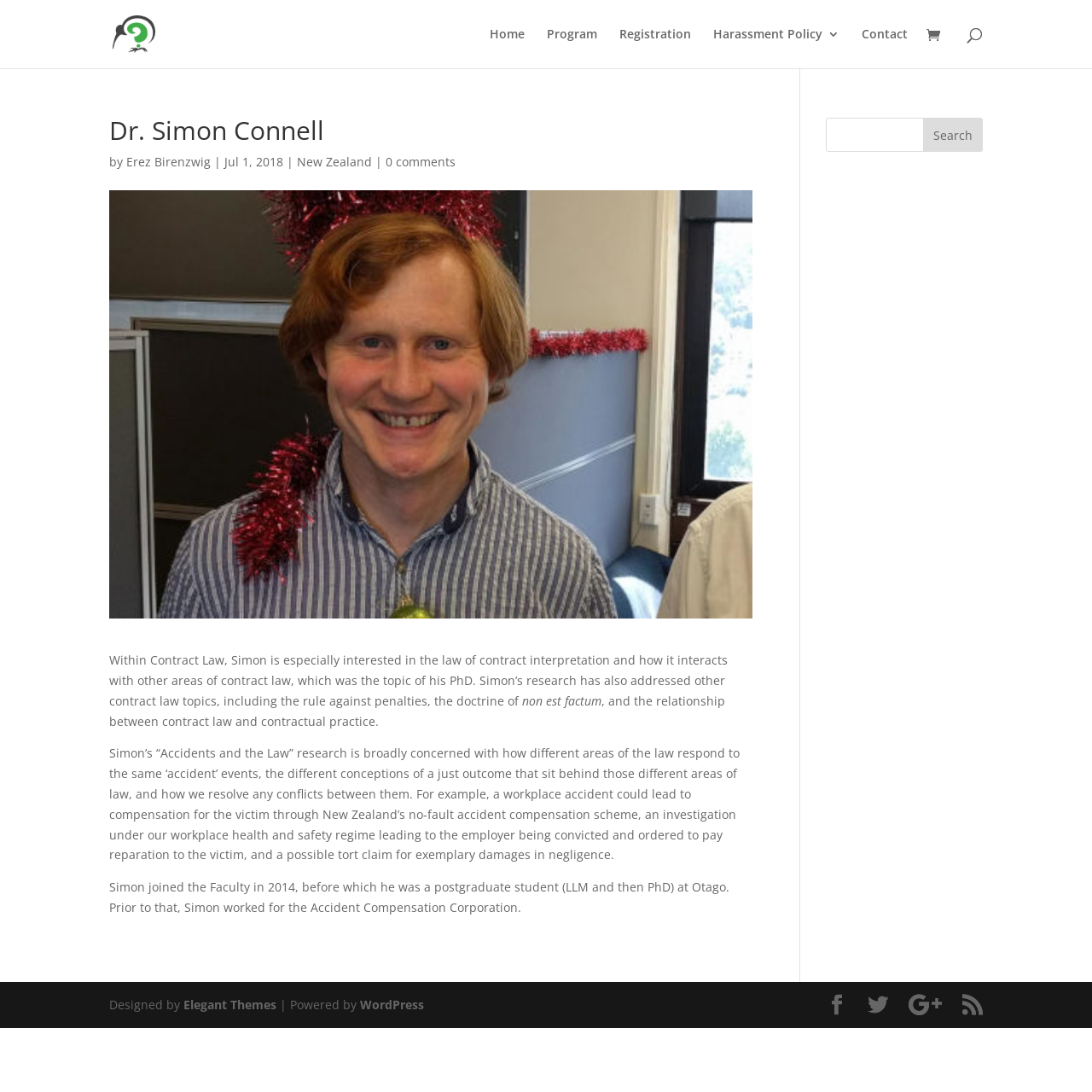Find the bounding box coordinates for the area that should be clicked to accomplish the instruction: "search for something".

[0.1, 0.0, 0.9, 0.001]